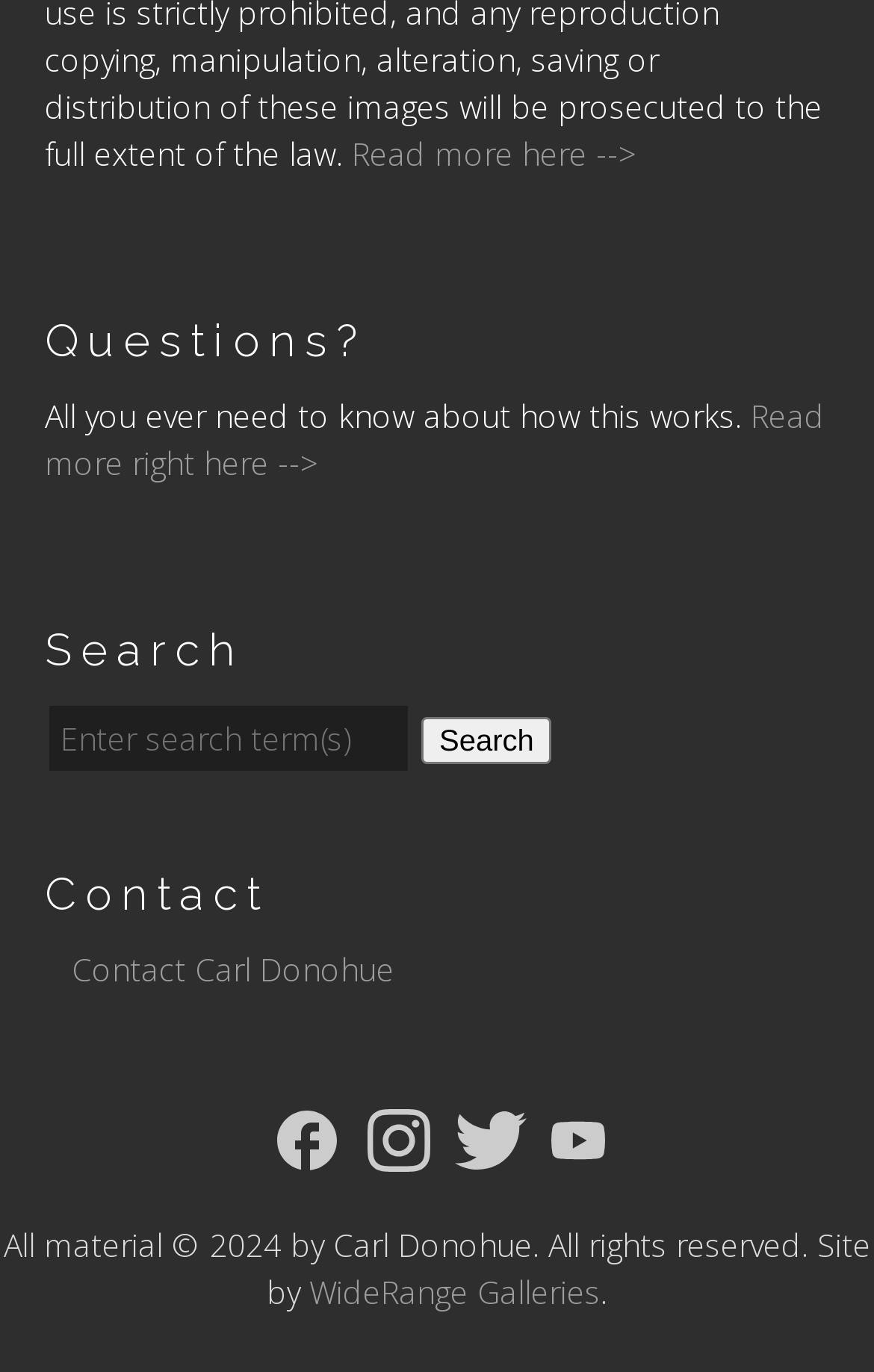Please indicate the bounding box coordinates of the element's region to be clicked to achieve the instruction: "Contact Carl Donohue". Provide the coordinates as four float numbers between 0 and 1, i.e., [left, top, right, bottom].

[0.082, 0.691, 0.451, 0.722]